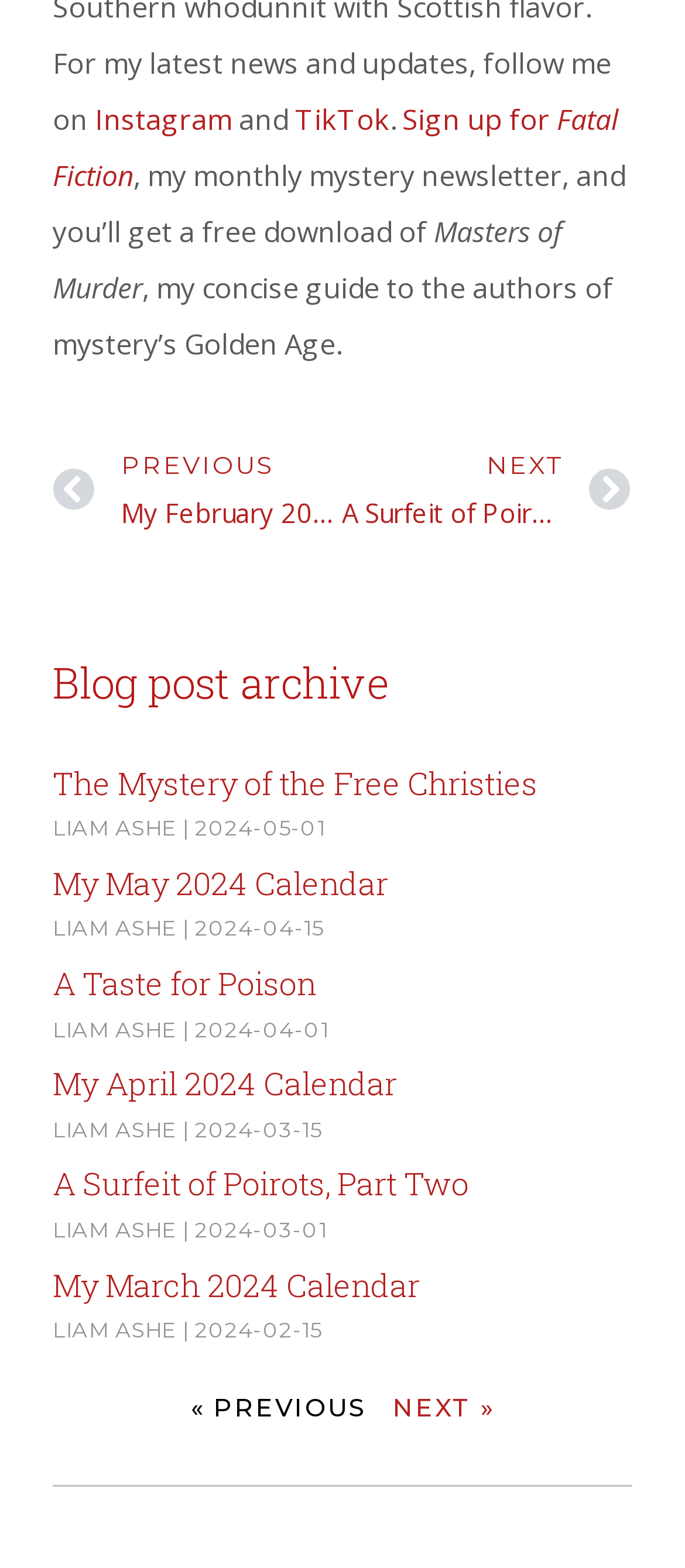Locate the bounding box coordinates of the clickable element to fulfill the following instruction: "Go to Instagram". Provide the coordinates as four float numbers between 0 and 1 in the format [left, top, right, bottom].

[0.138, 0.064, 0.338, 0.089]